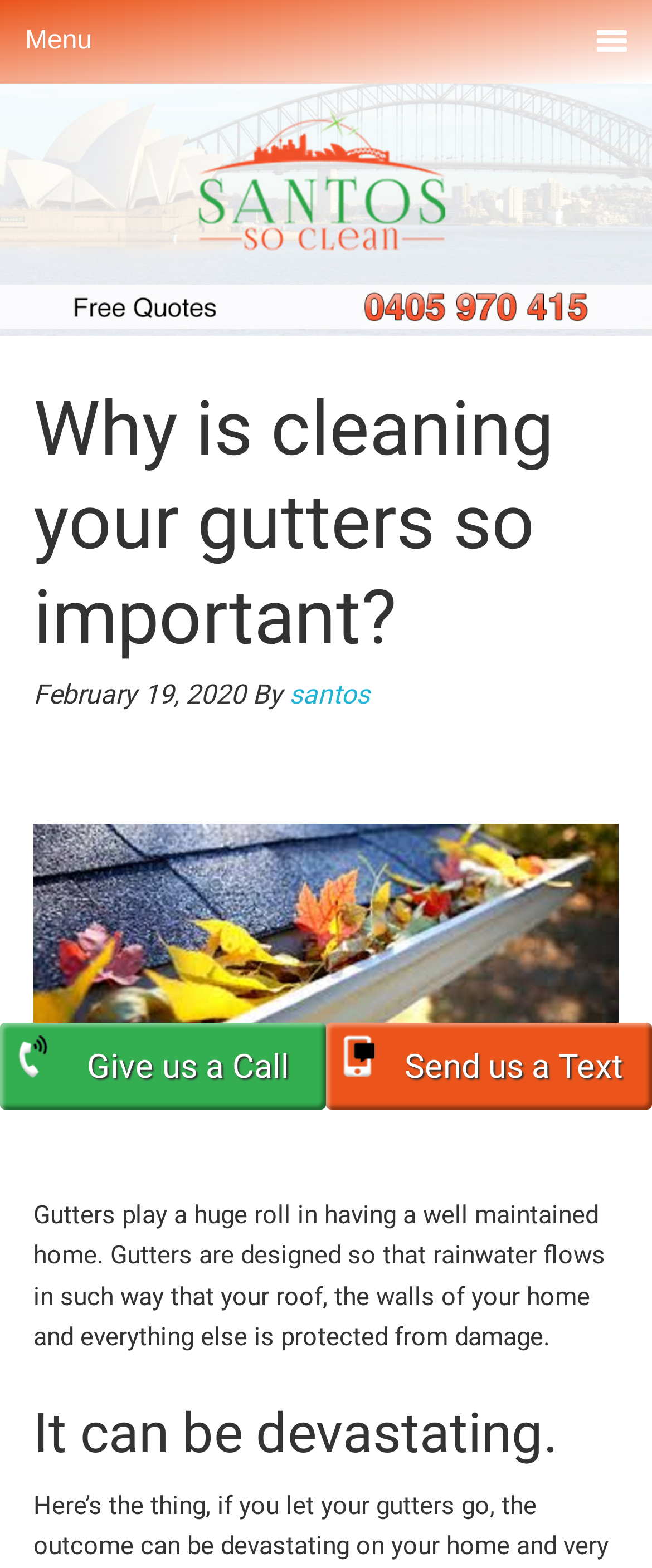Mark the bounding box of the element that matches the following description: "alt="Business Name"".

[0.0, 0.198, 1.0, 0.219]